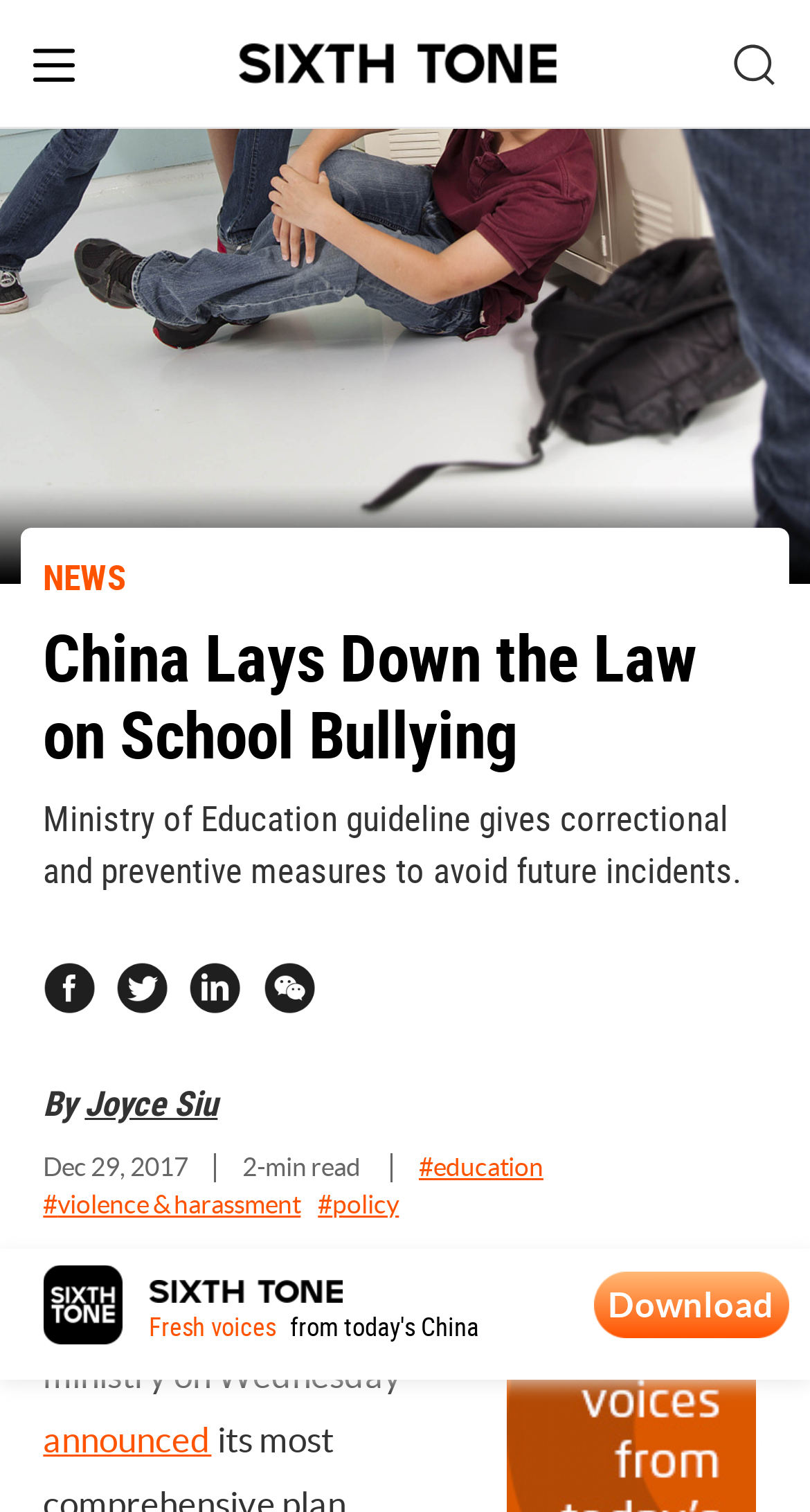Determine the bounding box coordinates of the section I need to click to execute the following instruction: "Click on NEWS". Provide the coordinates as four float numbers between 0 and 1, i.e., [left, top, right, bottom].

[0.423, 0.136, 0.577, 0.183]